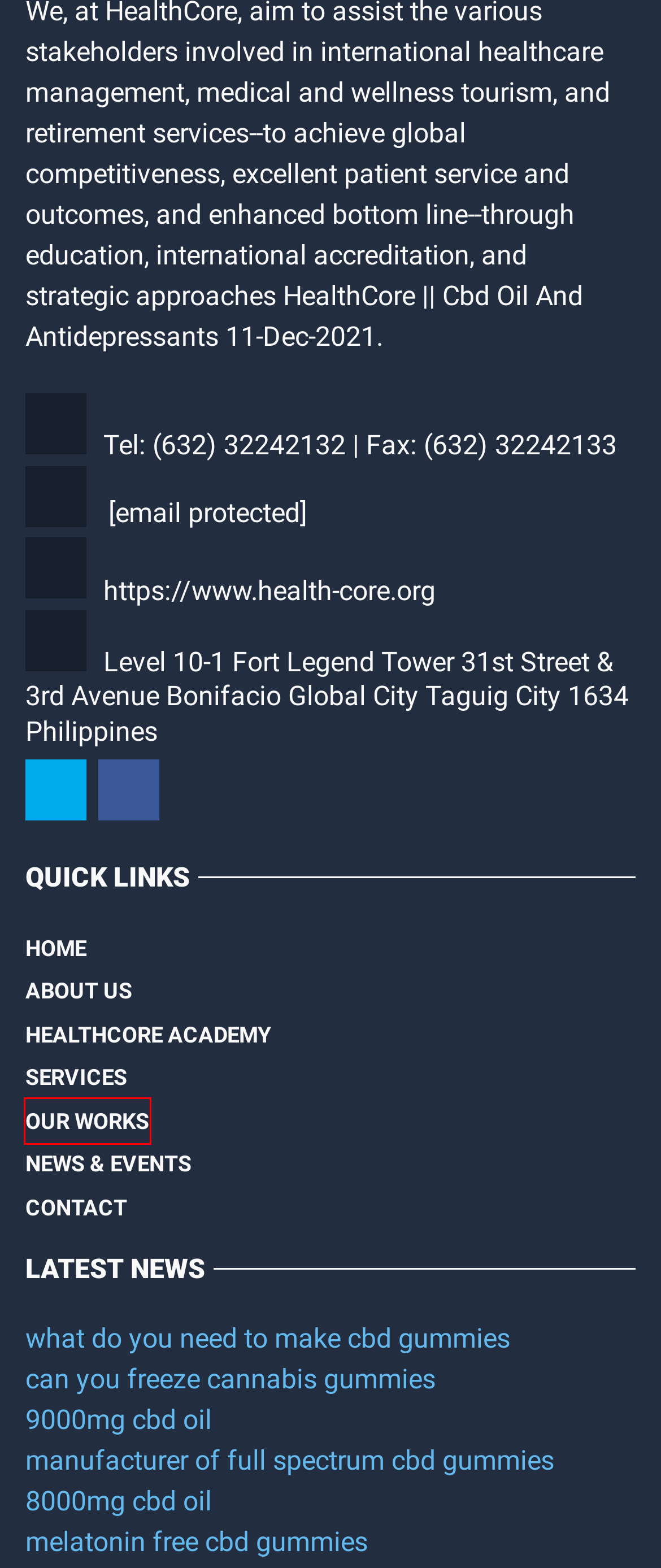Given a webpage screenshot with a UI element marked by a red bounding box, choose the description that best corresponds to the new webpage that will appear after clicking the element. The candidates are:
A. Cbd Gummies Amazon Cbd Hemp Oil Walgreens >> HealthCore
B. Past Workshops – HealthCore
C. About Us – HealthCore
D. HealthCore Academy - Continuing Healthcare Excellence
E. Manufacturer Of Full Spectrum Cbd Gummies - HealthCore
F. Cbd Oil And Antidepressants Cdn Cgi L Email Protection « HealthCore
G. Accreditation – HealthCore
H. Melatonin Free Cbd Gummies Cannabis Gummies On Cruise Ship (Cannabidiol) « HealthCore

B